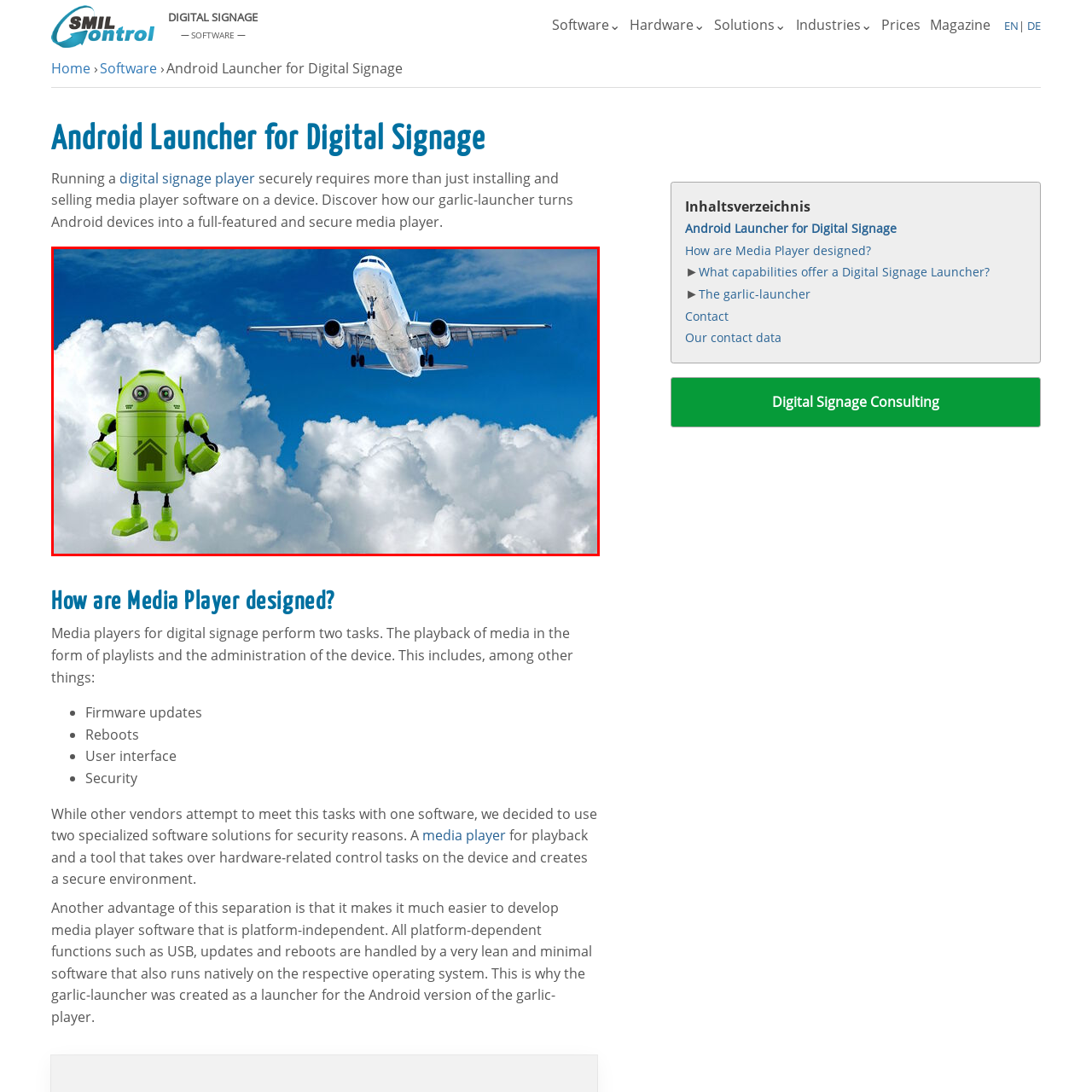Explain what is happening in the image inside the red outline in great detail.

The image features a whimsical representation of a green Android robot character, designed with large expressive eyes and arms, standing prominently amidst a picturesque sky filled with fluffy white clouds. In the background, a commercial airplane soars through the azure blue sky, symbolizing travel and connectivity. The juxtaposition of the playful Android character with the soaring airplane suggests themes of innovation and technological advancement in the realm of digital signage solutions, particularly highlighting the potential of Android devices to serve as powerful media players in secure environments. The overall scene conveys a forward-thinking approach to integrating digital technology with everyday experiences.